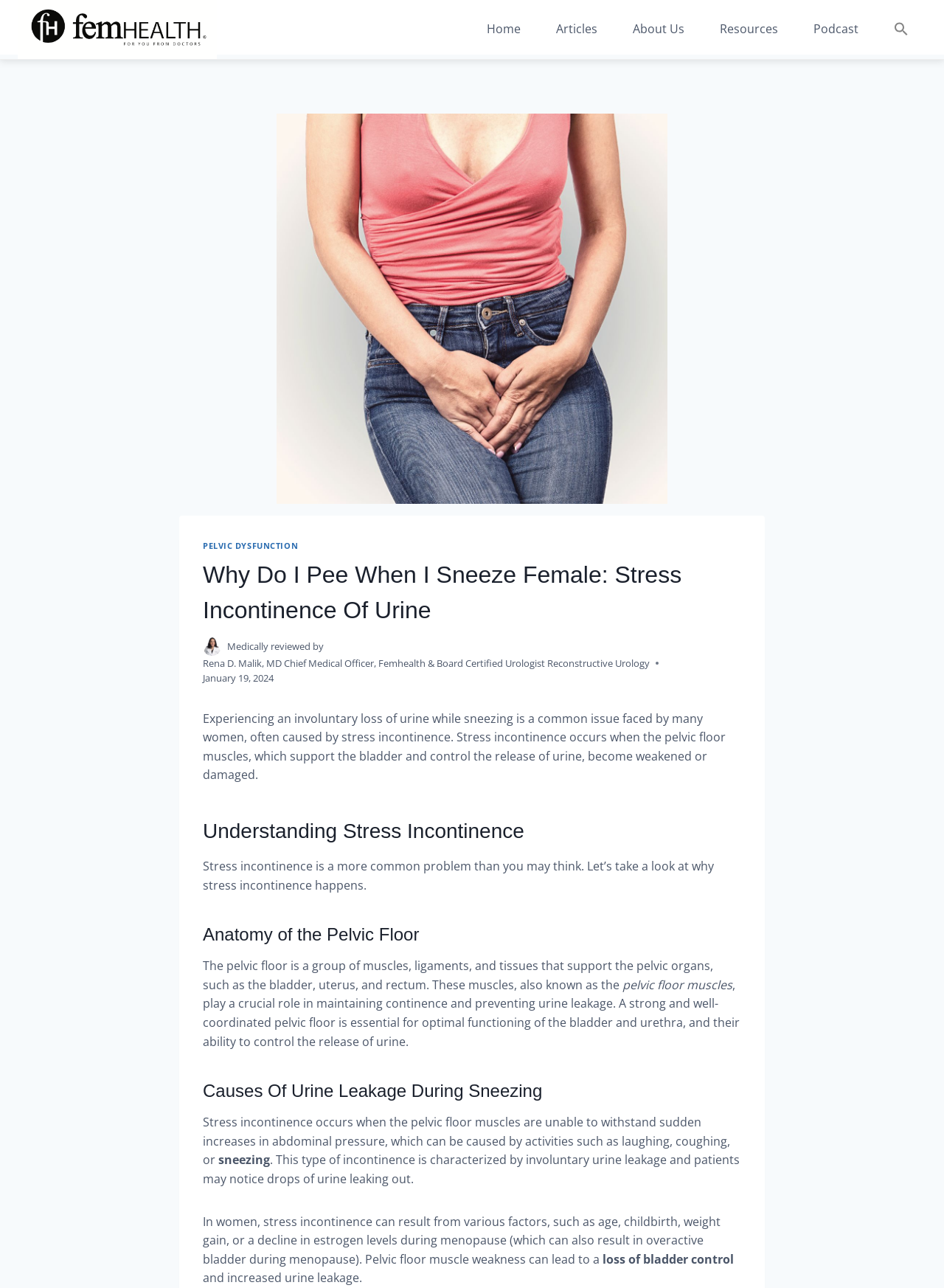Please specify the bounding box coordinates of the element that should be clicked to execute the given instruction: 'Learn more about the author'. Ensure the coordinates are four float numbers between 0 and 1, expressed as [left, top, right, bottom].

[0.215, 0.51, 0.688, 0.52]